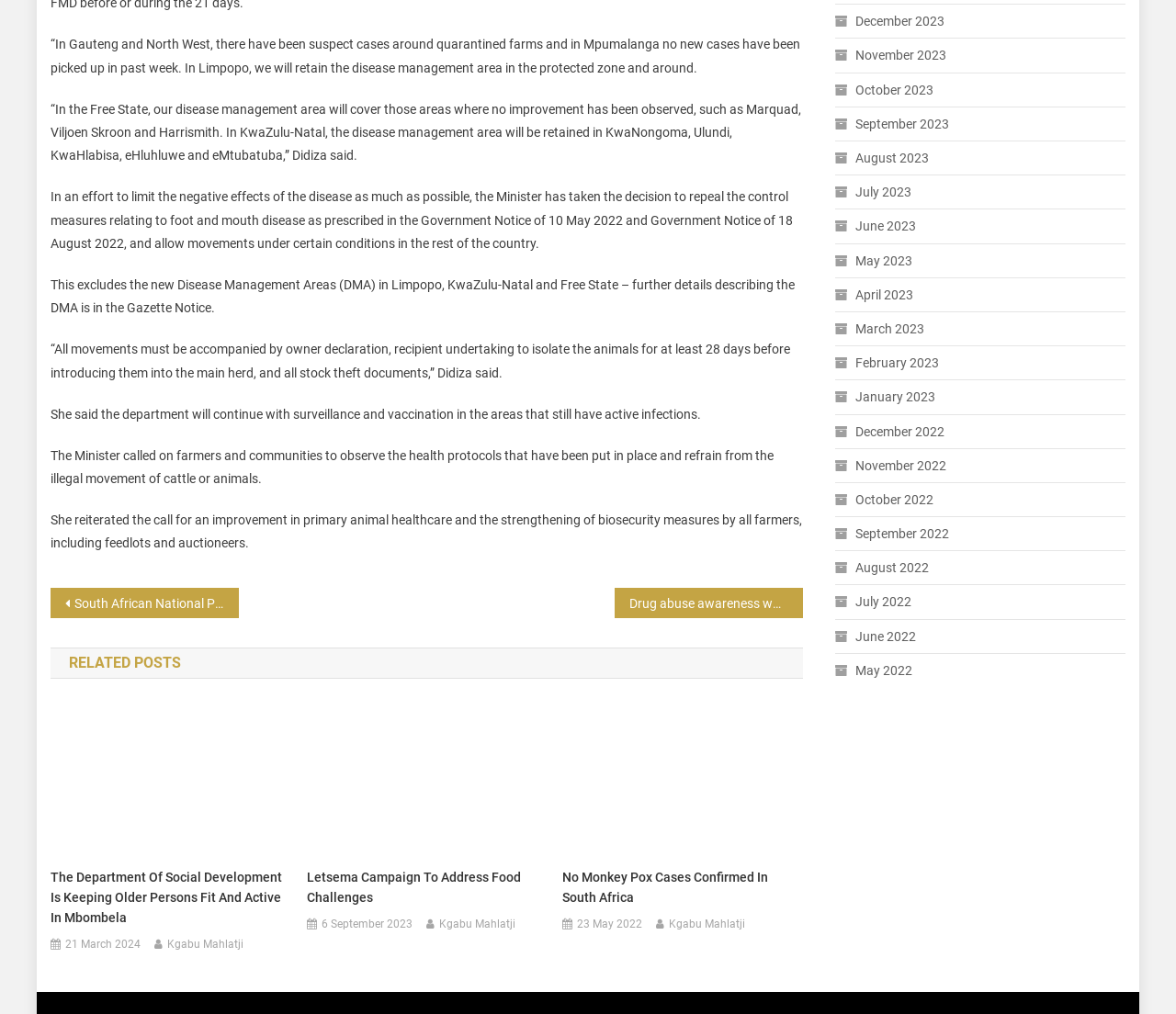Who is the Minister mentioned?
Please interpret the details in the image and answer the question thoroughly.

The Minister mentioned in the text is Didiza, who has taken the decision to repeal the control measures relating to foot and mouth disease.